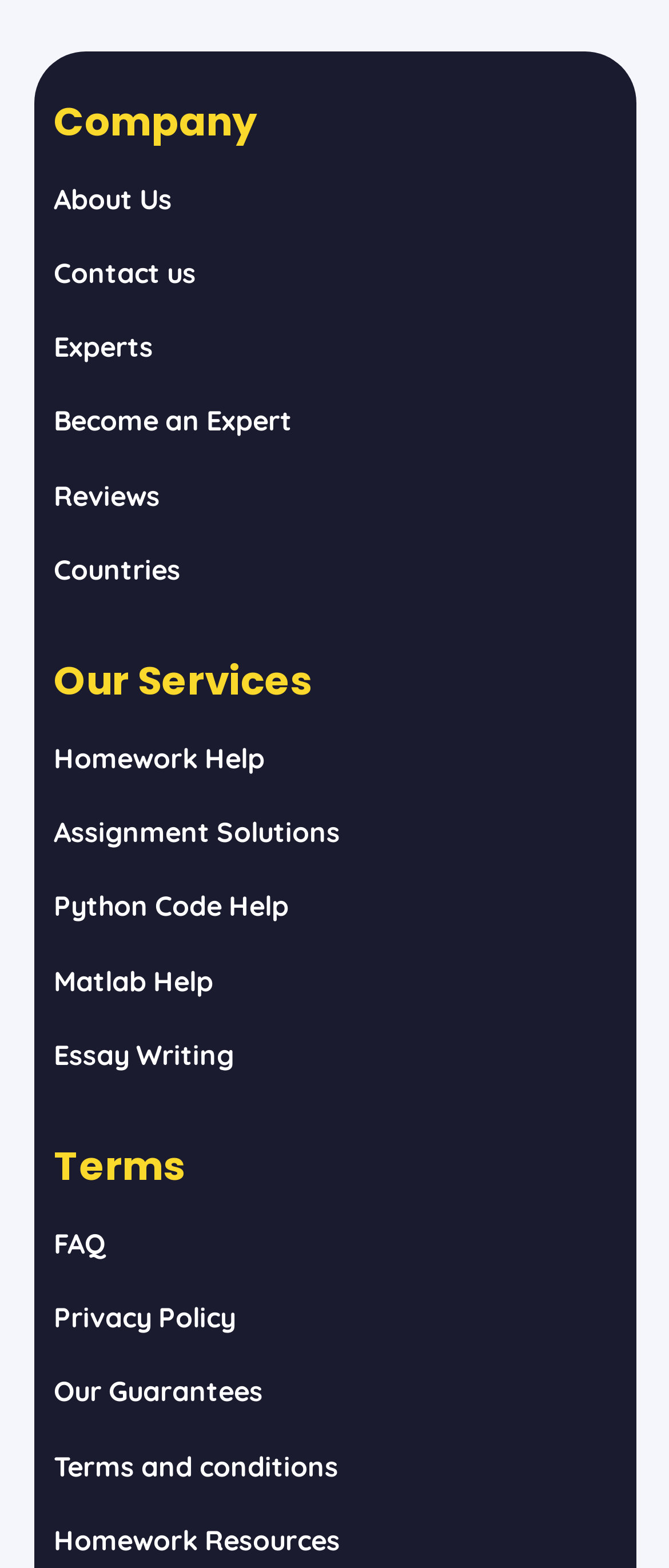Find the bounding box coordinates of the area that needs to be clicked in order to achieve the following instruction: "Learn about Our Guarantees". The coordinates should be specified as four float numbers between 0 and 1, i.e., [left, top, right, bottom].

[0.08, 0.876, 0.393, 0.898]